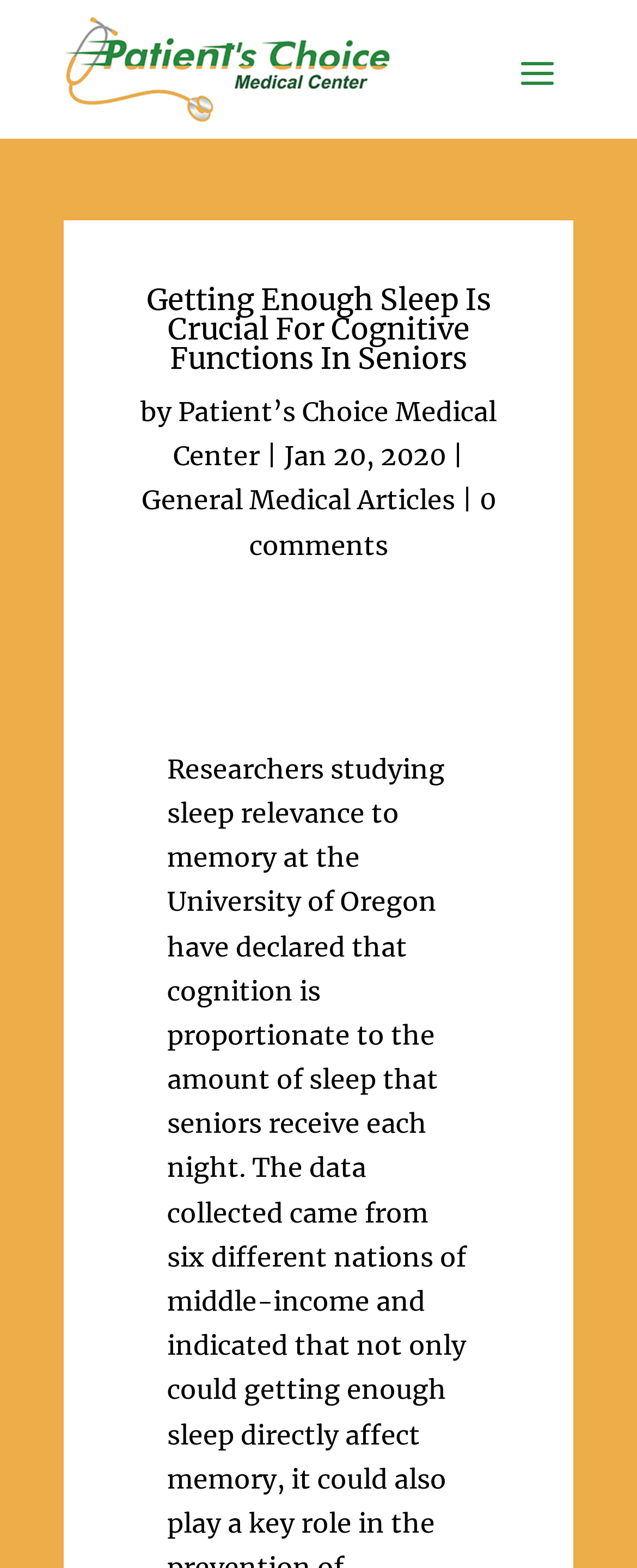Who is the author of the article?
Answer with a single word or phrase, using the screenshot for reference.

Not specified